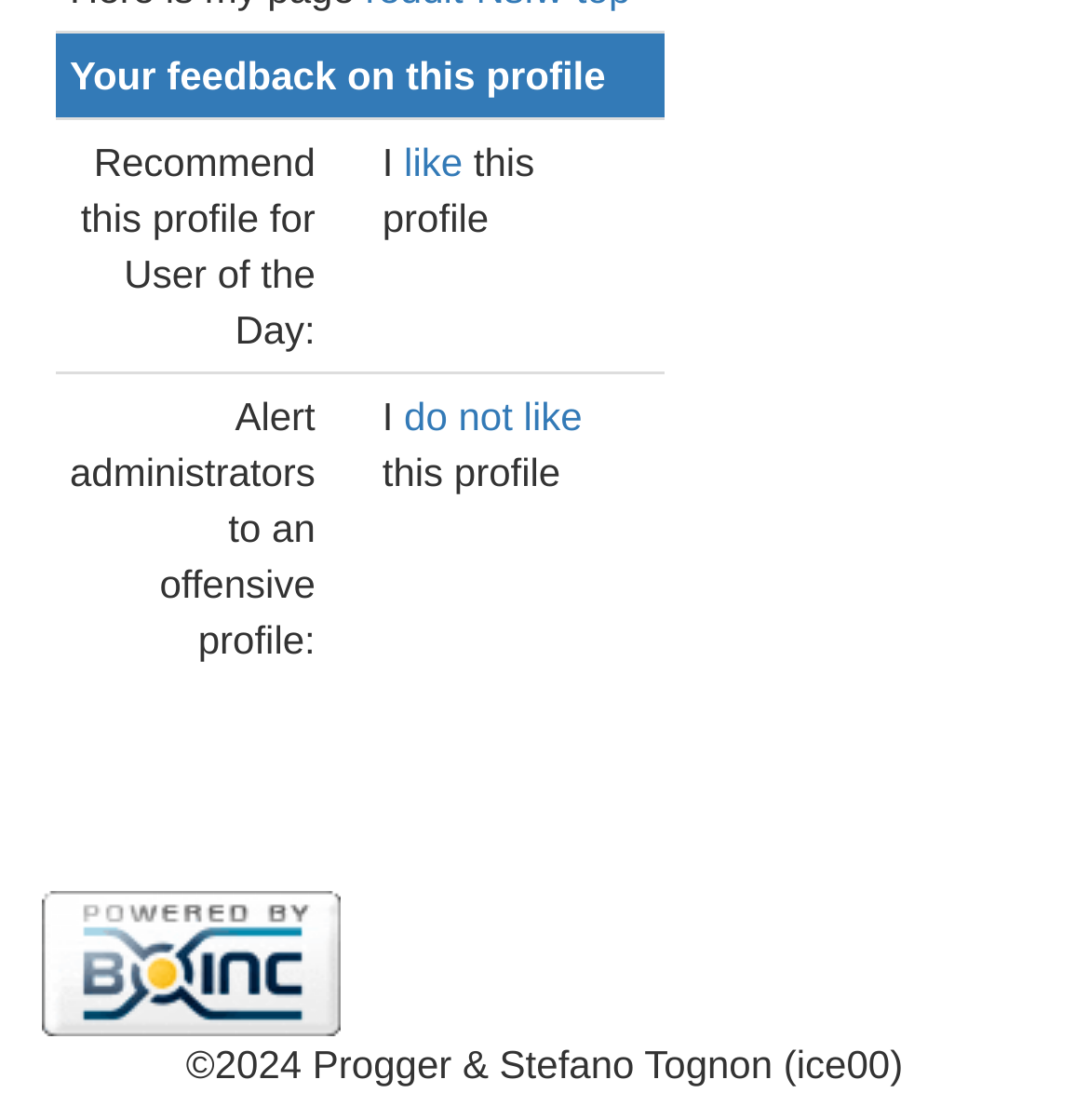Identify the coordinates of the bounding box for the element described below: "like". Return the coordinates as four float numbers between 0 and 1: [left, top, right, bottom].

[0.371, 0.125, 0.435, 0.165]